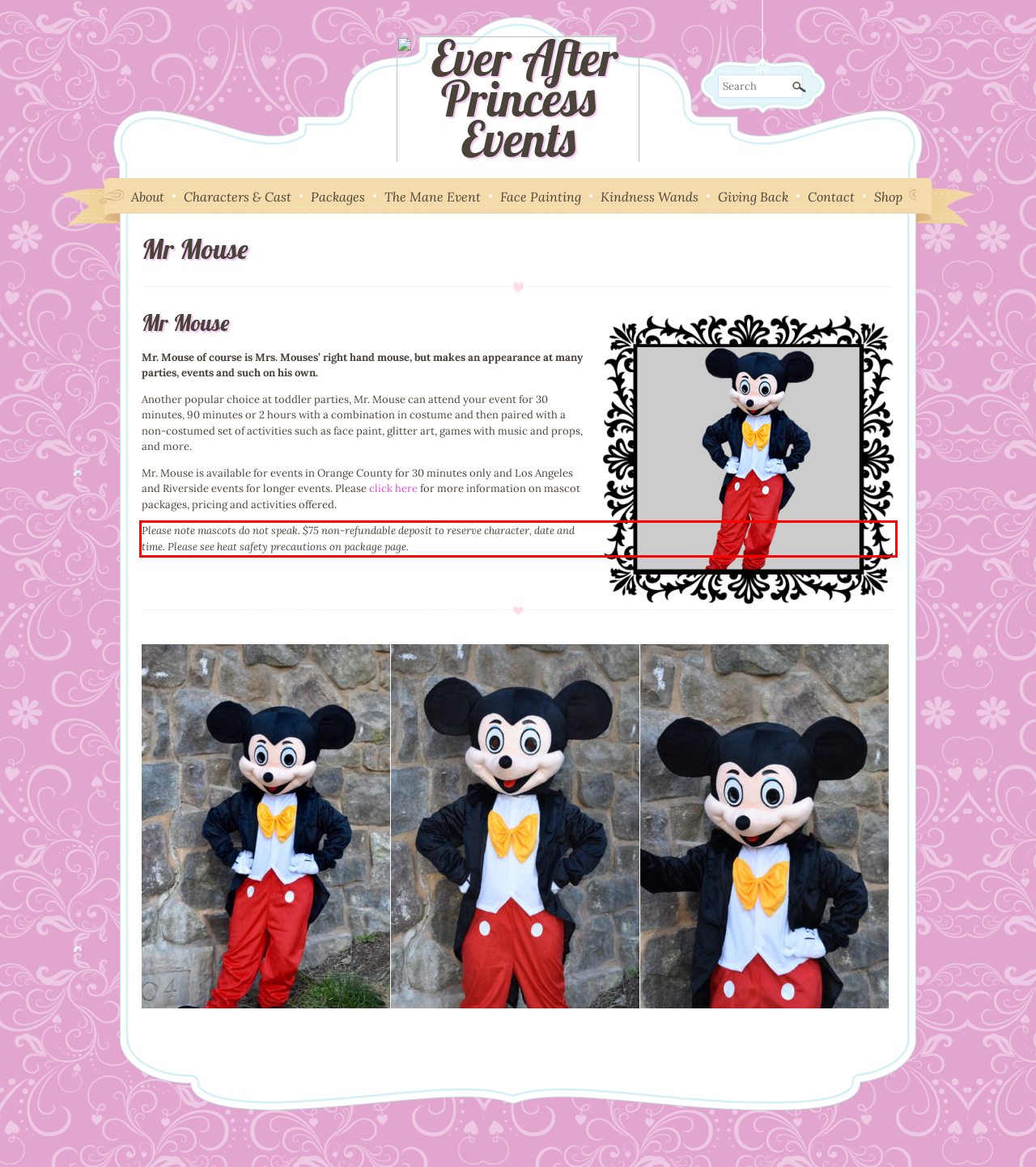Given a webpage screenshot with a red bounding box, perform OCR to read and deliver the text enclosed by the red bounding box.

Please note mascots do not speak. $75 non-refundable deposit to reserve character, date and time. Please see heat safety precautions on package page.